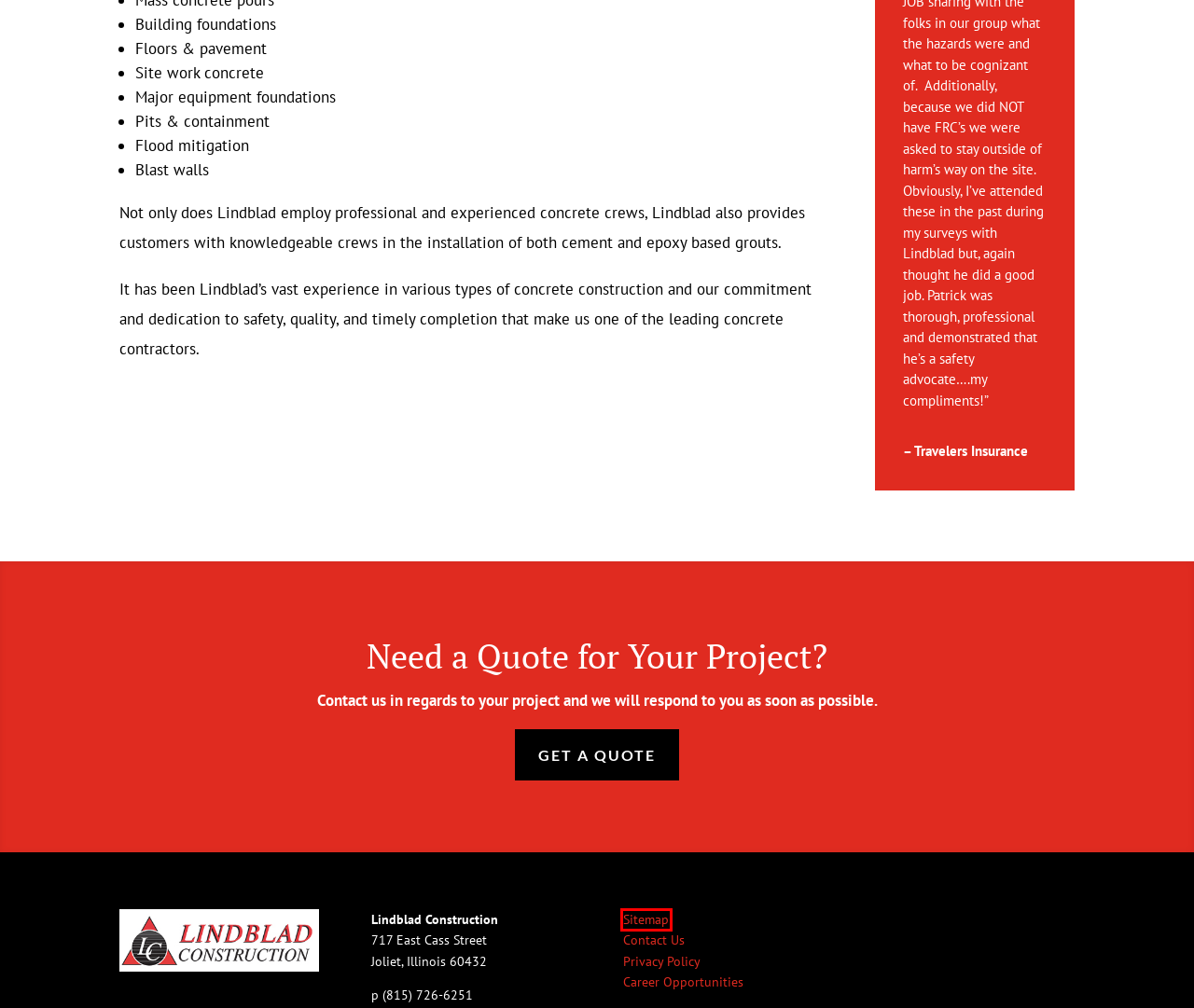You have been given a screenshot of a webpage with a red bounding box around a UI element. Select the most appropriate webpage description for the new webpage that appears after clicking the element within the red bounding box. The choices are:
A. Lindblad Construction Privacy Policy
B. Contact Lindblad Construction
C. Lindblad Construction Industrial Concrete Contractors
D. Lindblad Construction Employment Opportunities
E. Lindblad Construction
F. Lindblad Construction's Management Engagement & Commitment to Safety
G. Services | Lindblad Construction
H. Sitemap | Lindblad Construction

H